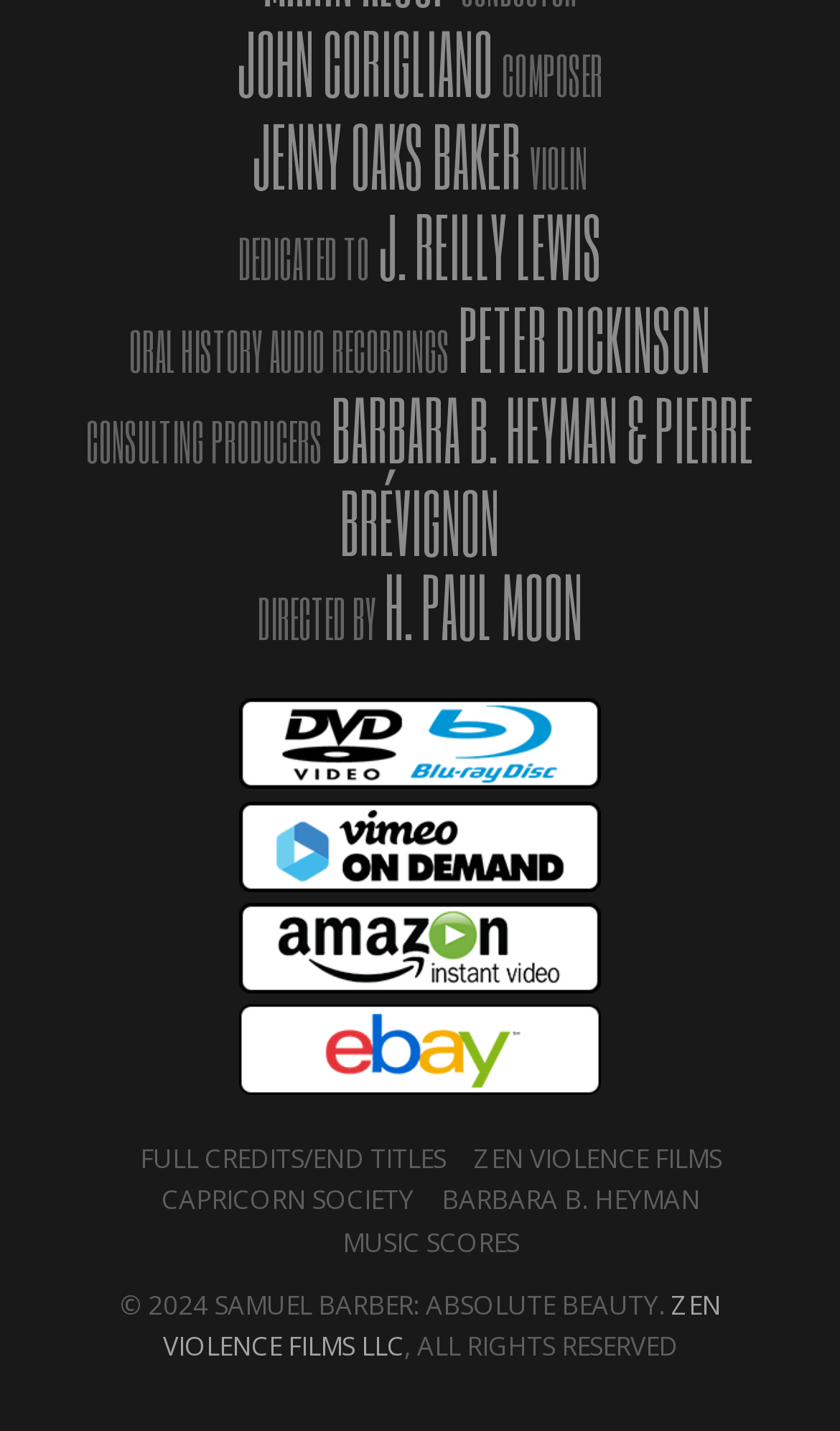Identify the bounding box coordinates of the region I need to click to complete this instruction: "Go to the Capricorn Society page".

[0.192, 0.826, 0.492, 0.851]